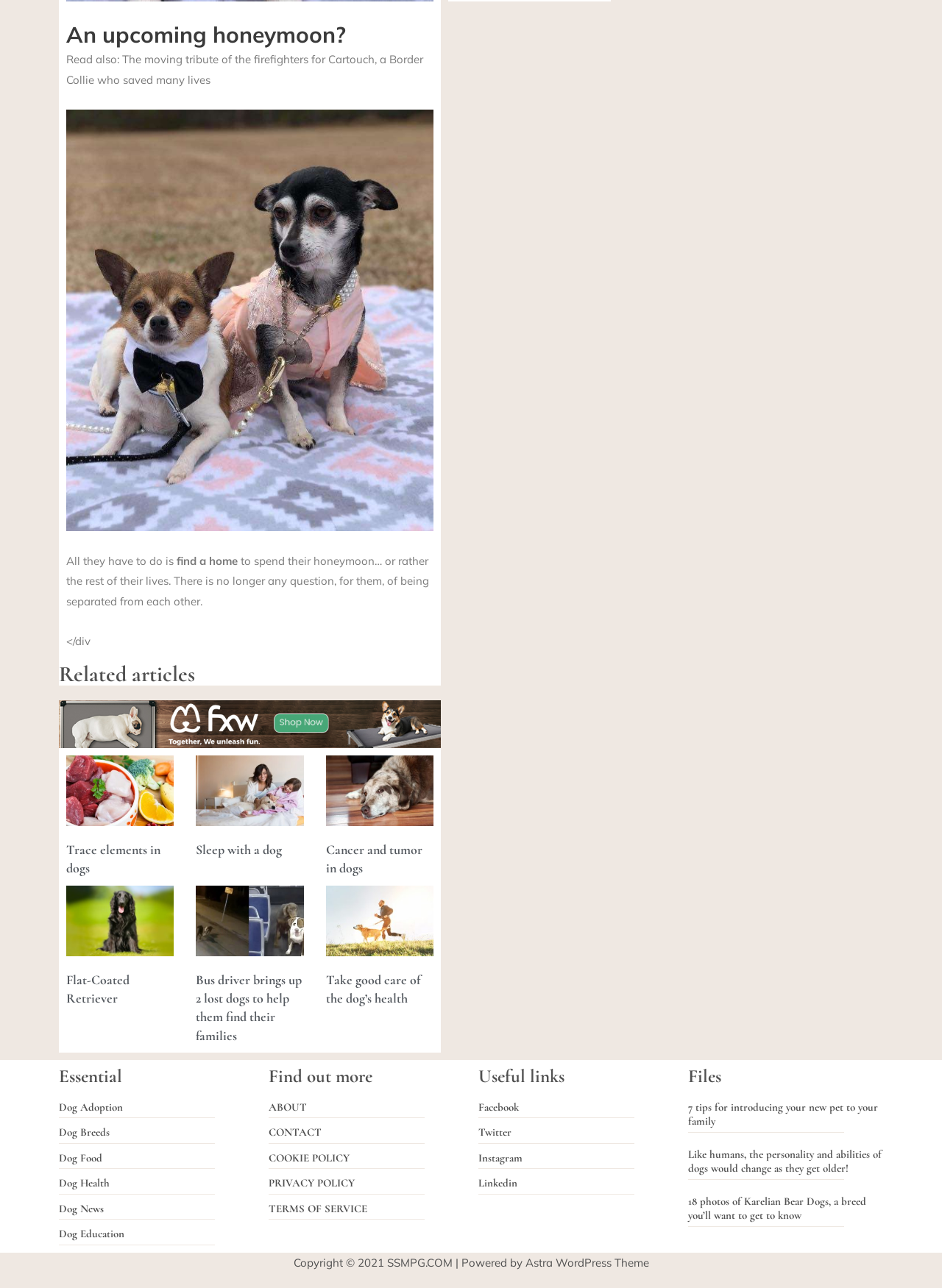What is the purpose of the 'Related articles' section? From the image, respond with a single word or brief phrase.

To provide additional information